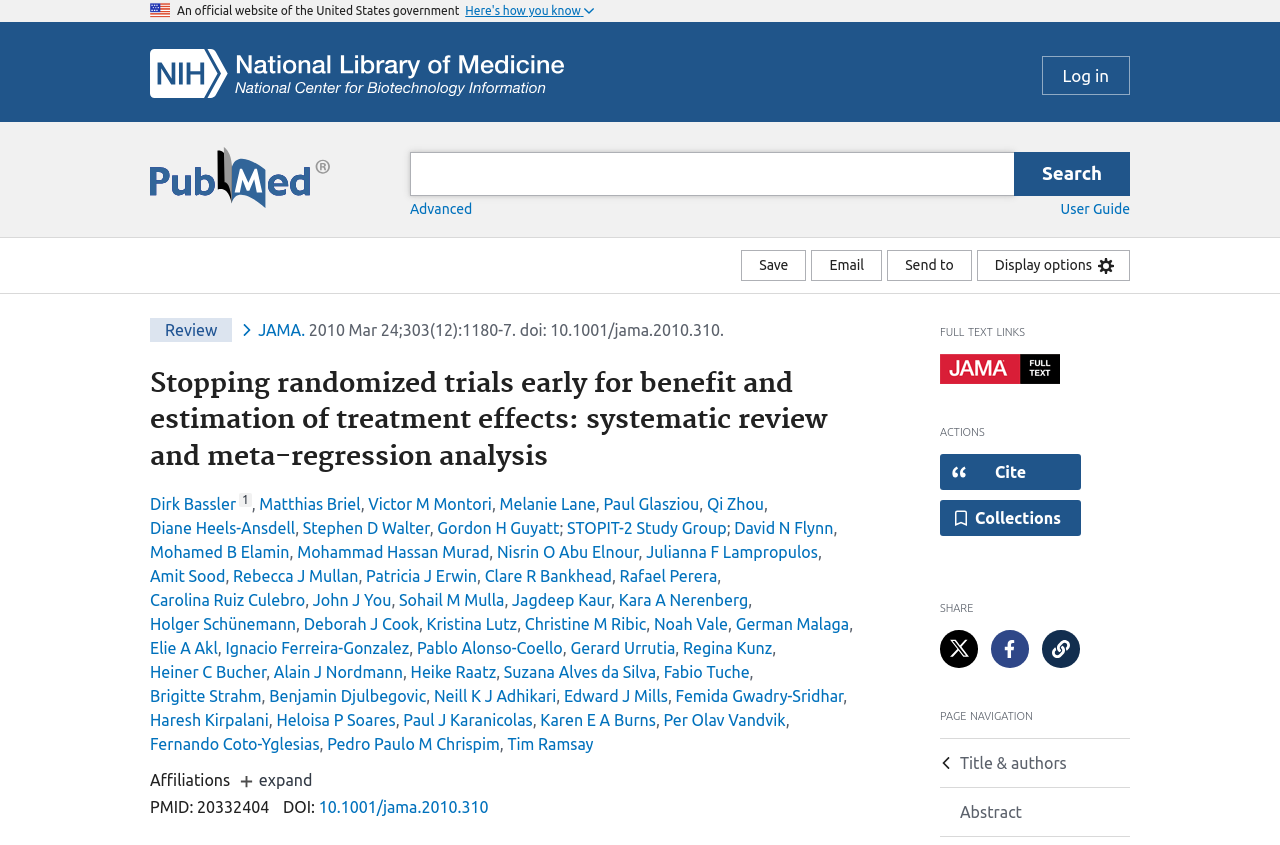Show the bounding box coordinates for the HTML element described as: "JAMA".

[0.188, 0.38, 0.235, 0.401]